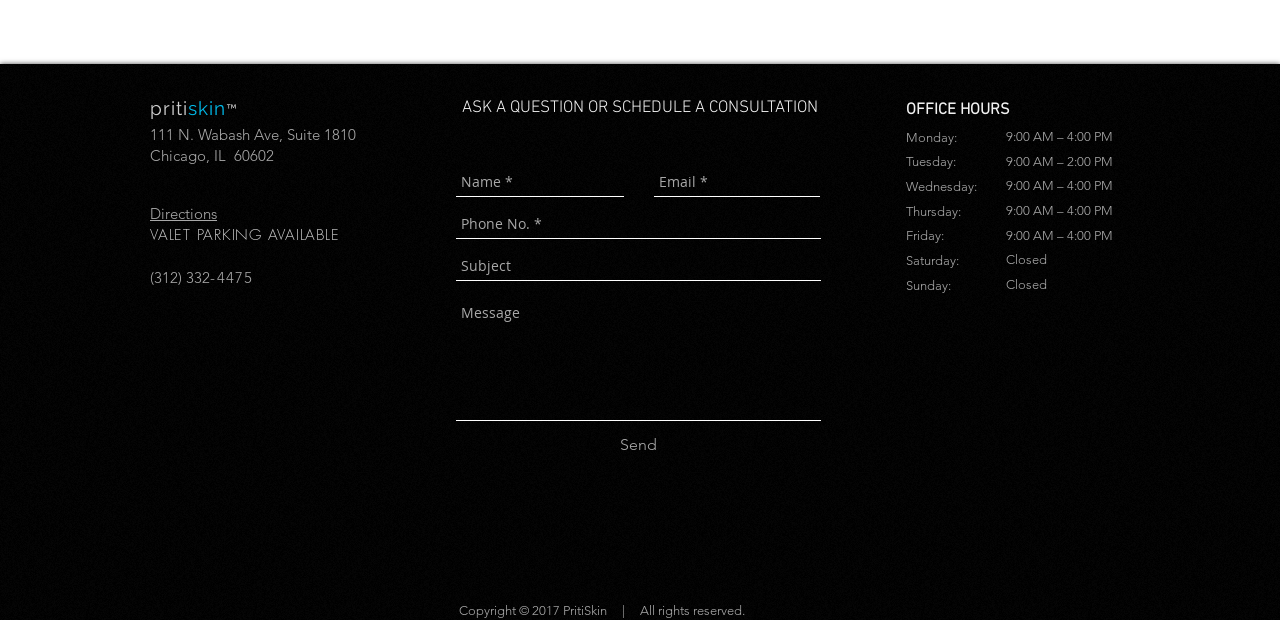Please determine the bounding box coordinates, formatted as (top-left x, top-left y, bottom-right x, bottom-right y), with all values as floating point numbers between 0 and 1. Identify the bounding box of the region described as: aria-label="Email *" name="email" placeholder="Email *"

[0.511, 0.269, 0.641, 0.318]